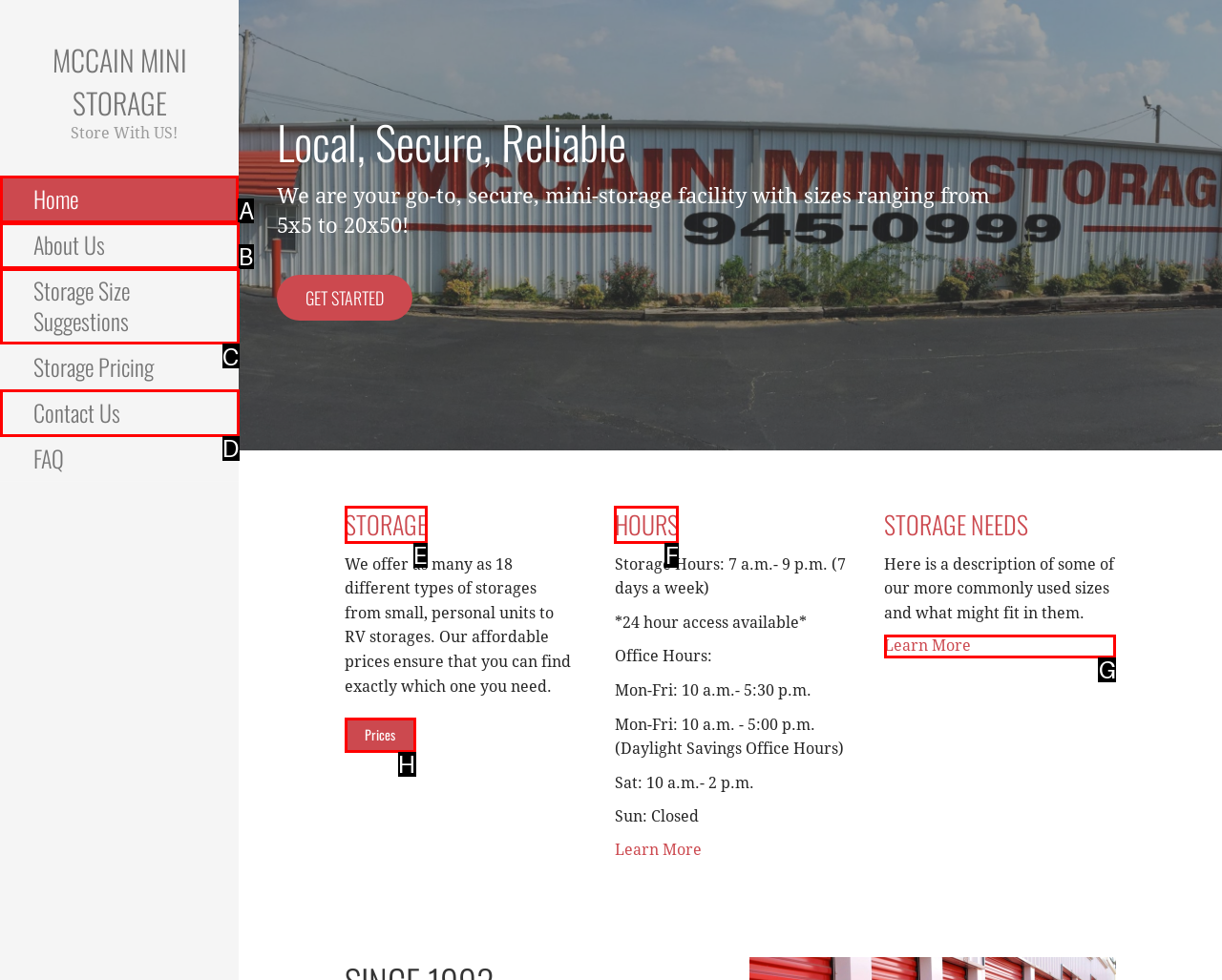Select the letter of the element you need to click to complete this task: Click on the 'Home' link
Answer using the letter from the specified choices.

A